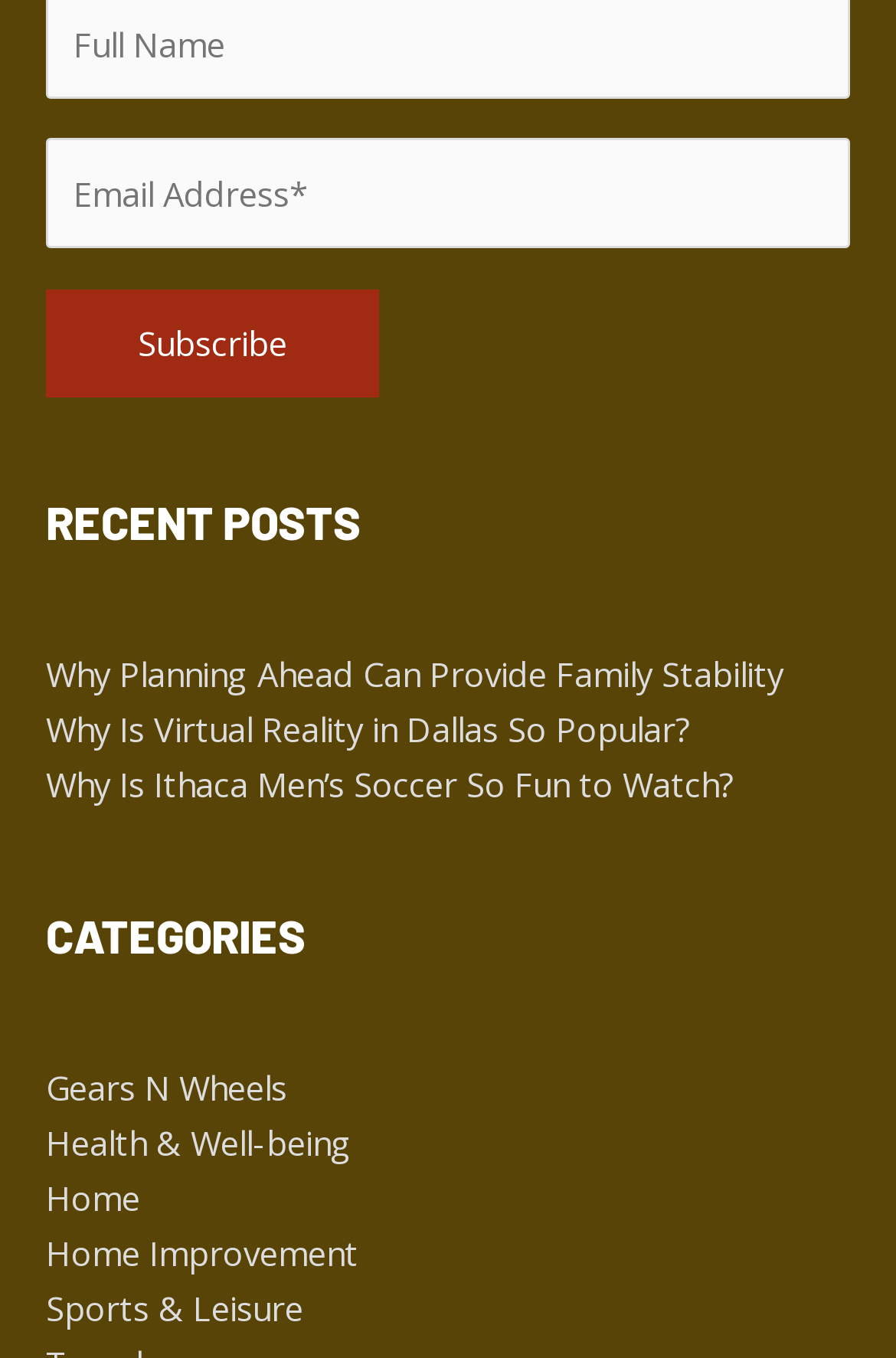Refer to the screenshot and answer the following question in detail:
What is the purpose of the 'Subscribe' button?

The 'Subscribe' button is located next to a textbox labeled 'Email Address*', which suggests that the user needs to enter their email address to subscribe to a newsletter or some kind of update.